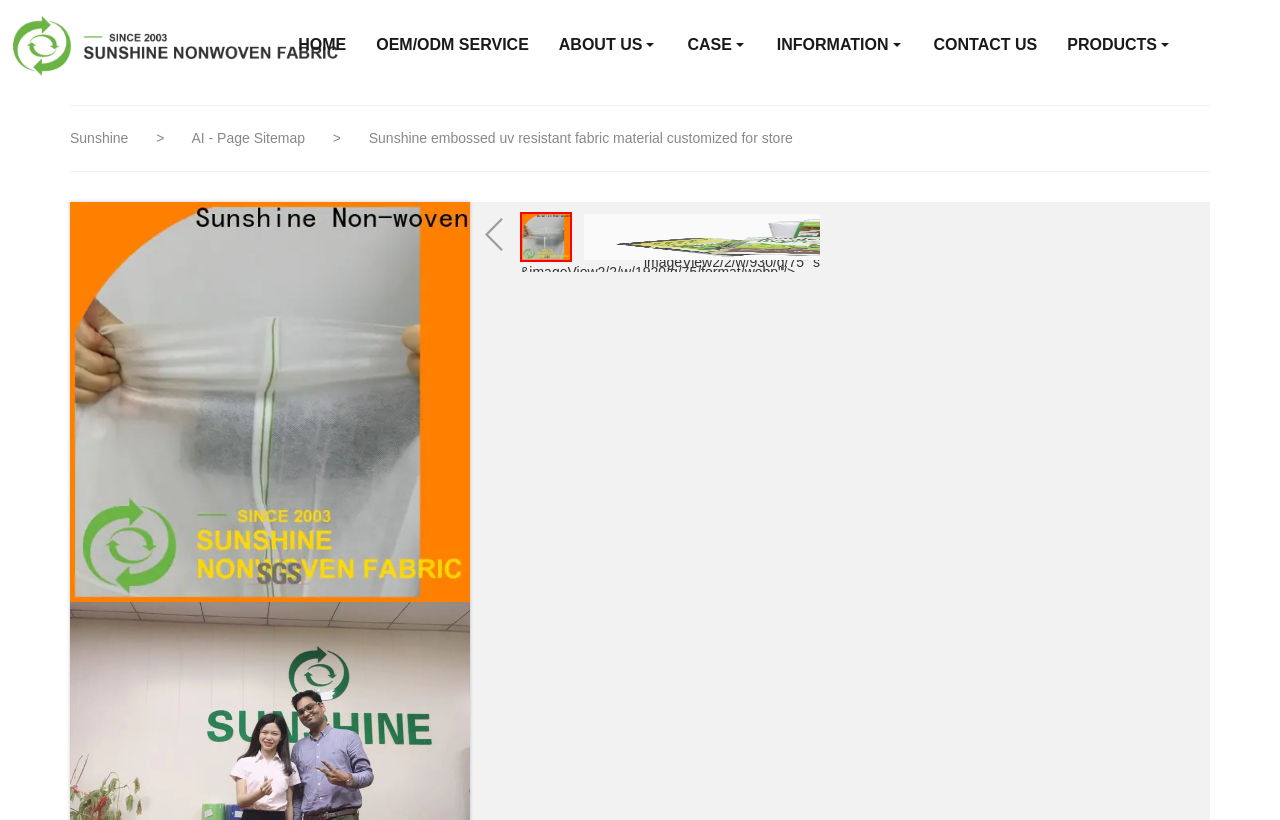Find the bounding box coordinates of the element to click in order to complete the given instruction: "Click the logo of Sunshine Non-woven."

[0.01, 0.018, 0.205, 0.091]